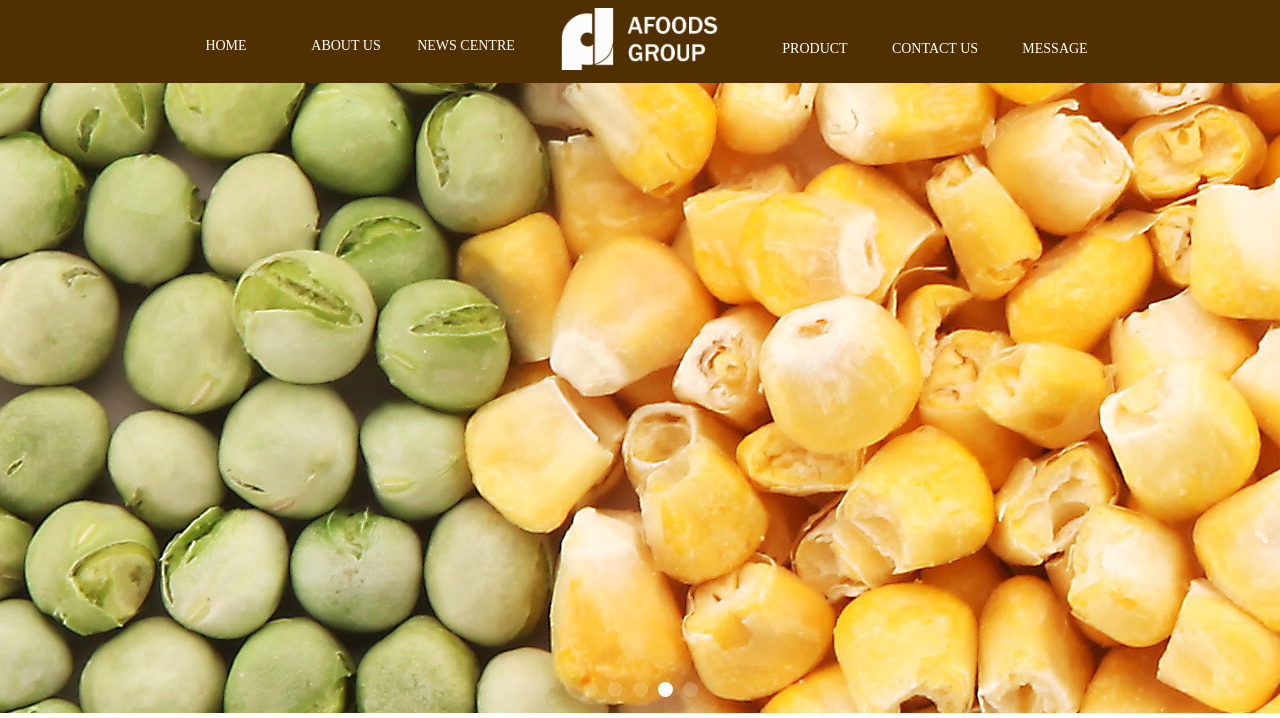Please determine the bounding box coordinates for the UI element described as: "MESSAGE".

[0.777, 0.018, 0.871, 0.116]